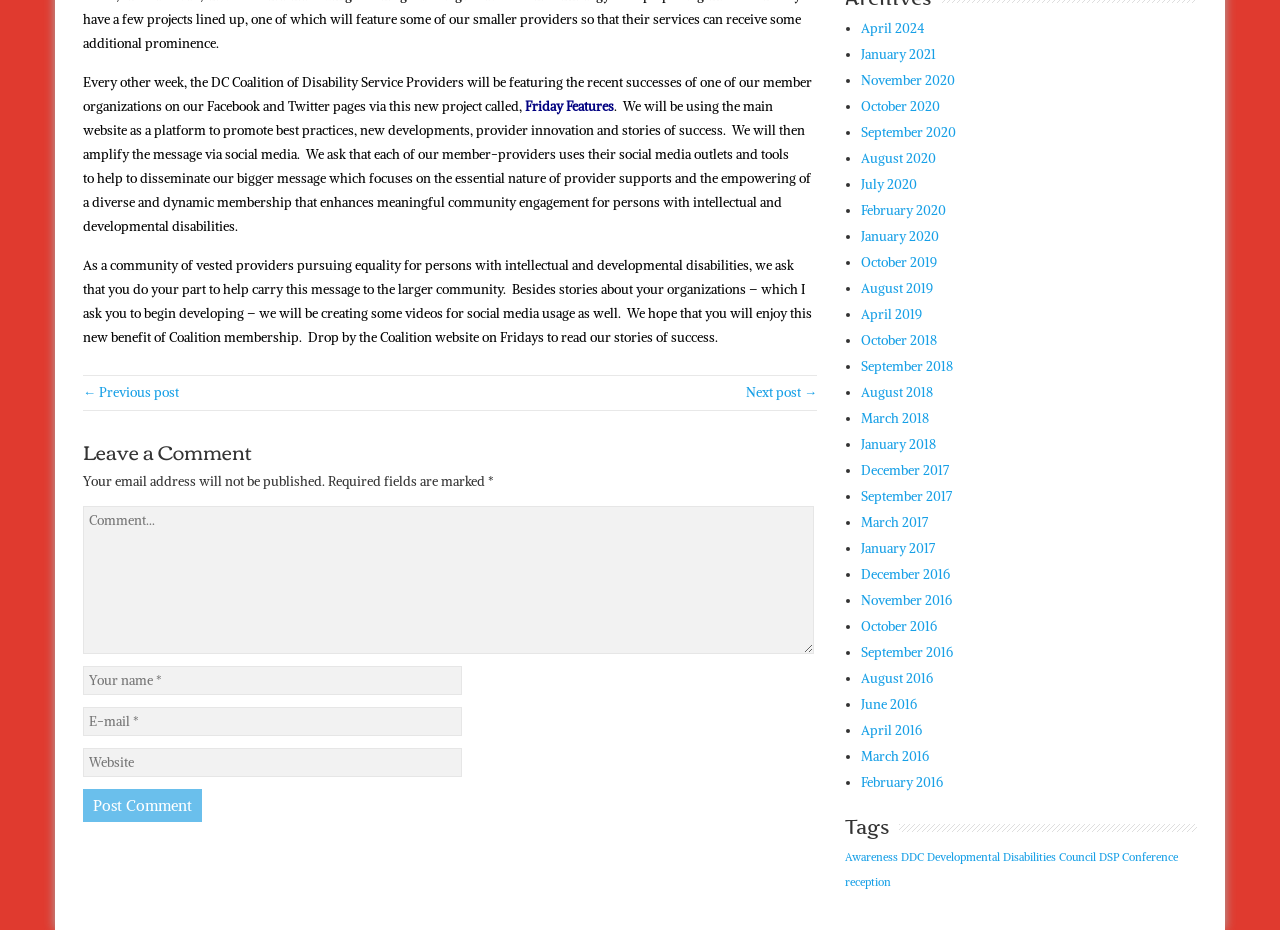Return the bounding box coordinates of the UI element that corresponds to this description: "name="author" placeholder="Your name *"". The coordinates must be given as four float numbers in the range of 0 and 1, [left, top, right, bottom].

[0.065, 0.716, 0.361, 0.747]